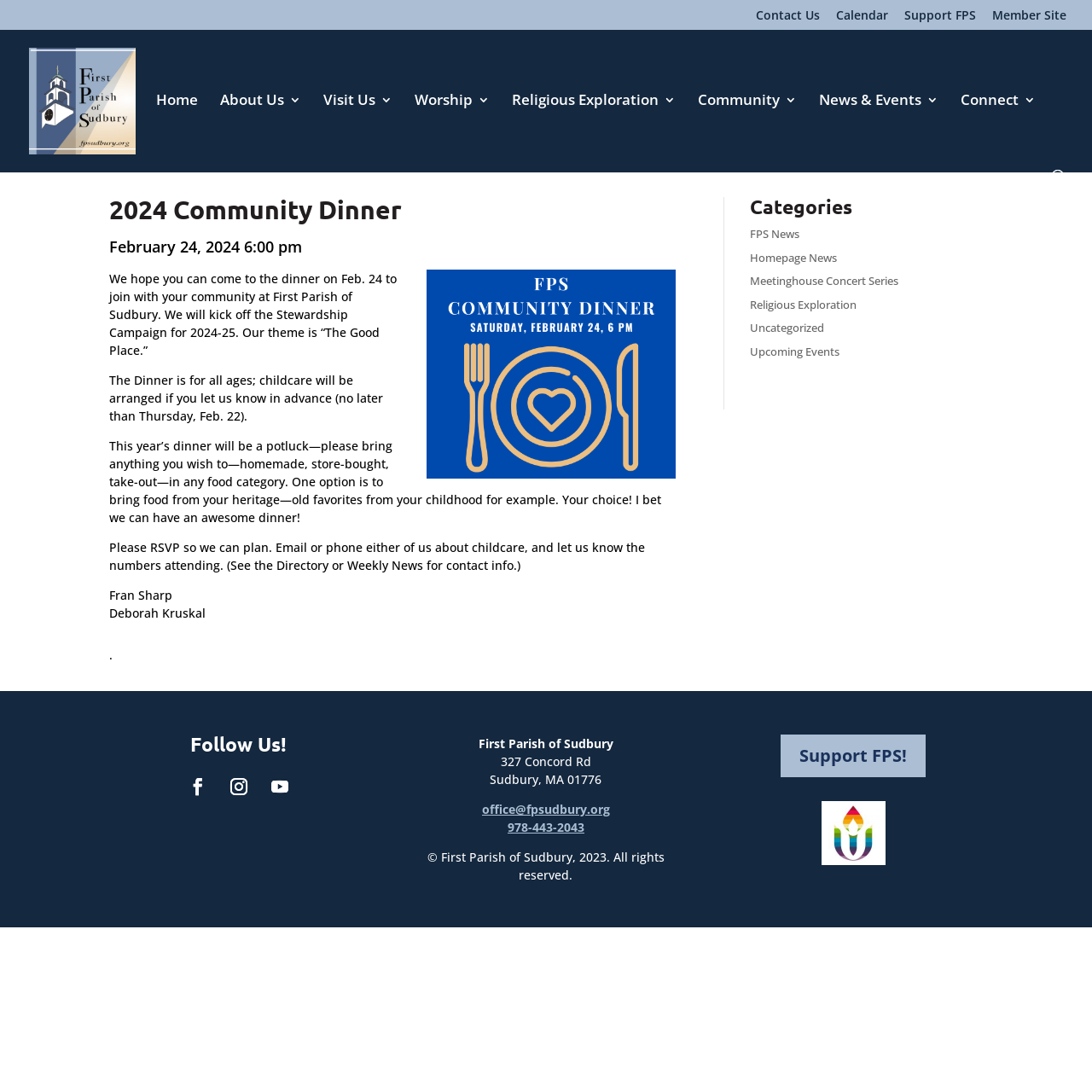Identify the bounding box for the element characterized by the following description: "name="s" placeholder="Search …" title="Search for:"".

[0.053, 0.027, 0.953, 0.029]